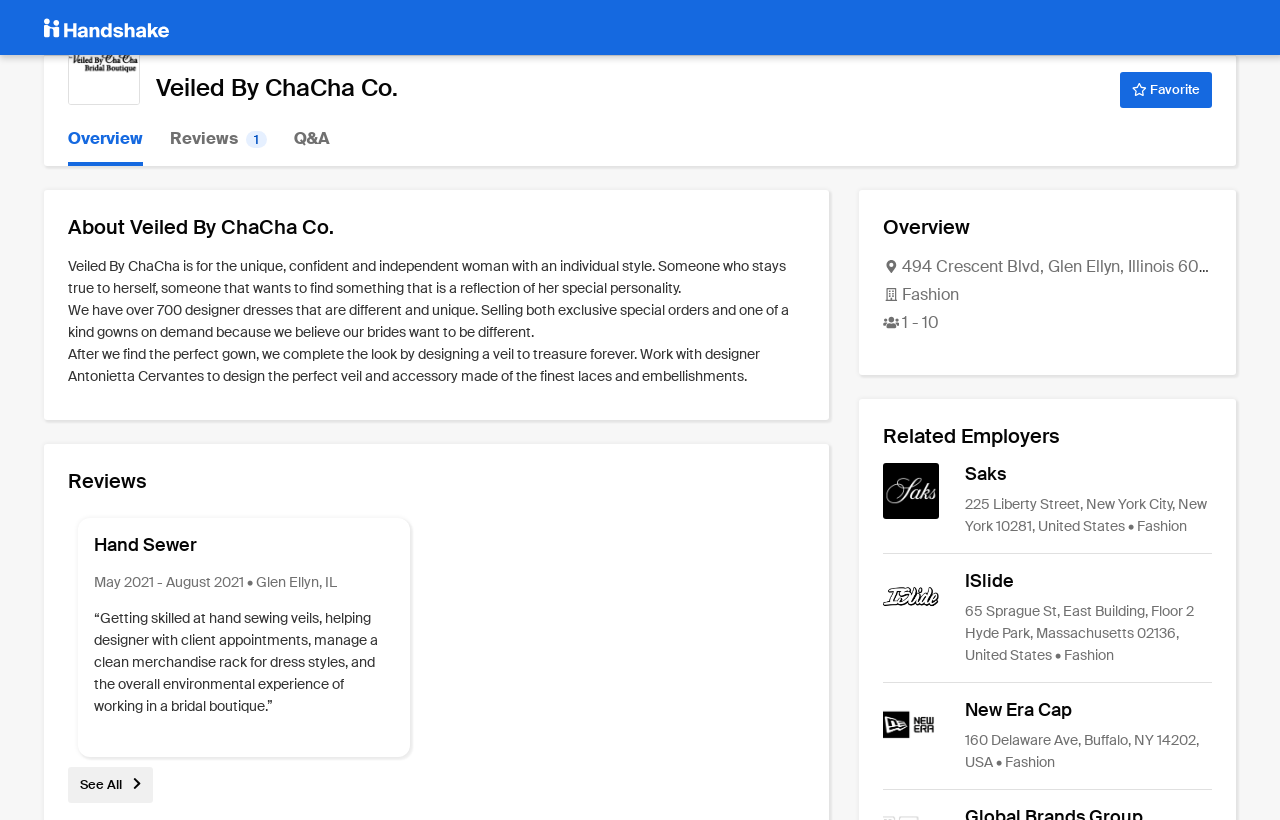Please identify the bounding box coordinates for the region that you need to click to follow this instruction: "Learn more about 'Veiled By ChaCha Co.'".

[0.053, 0.04, 0.109, 0.128]